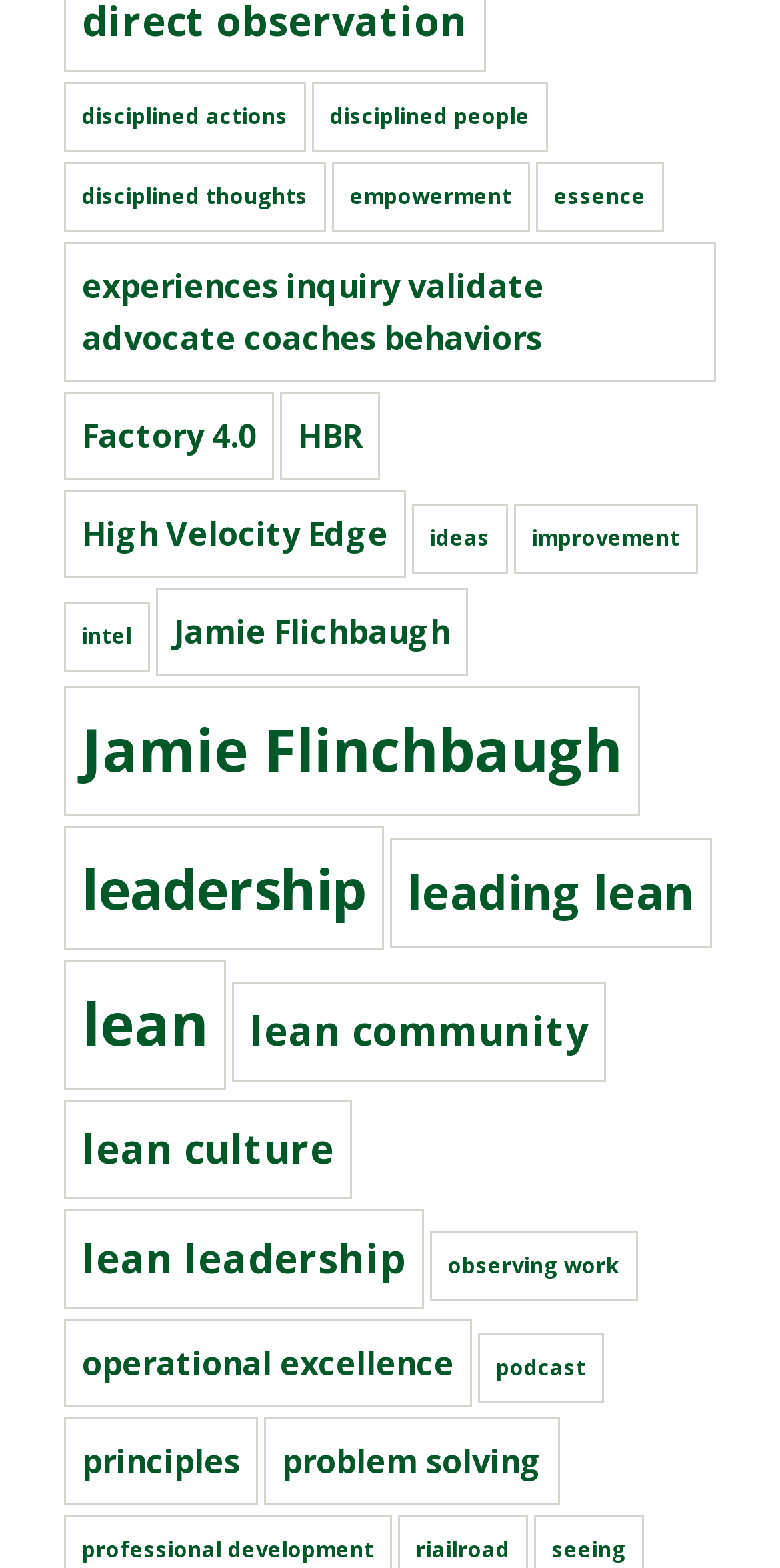Please determine the bounding box coordinates for the element that should be clicked to follow these instructions: "read about Factory 4.0".

[0.082, 0.25, 0.351, 0.306]